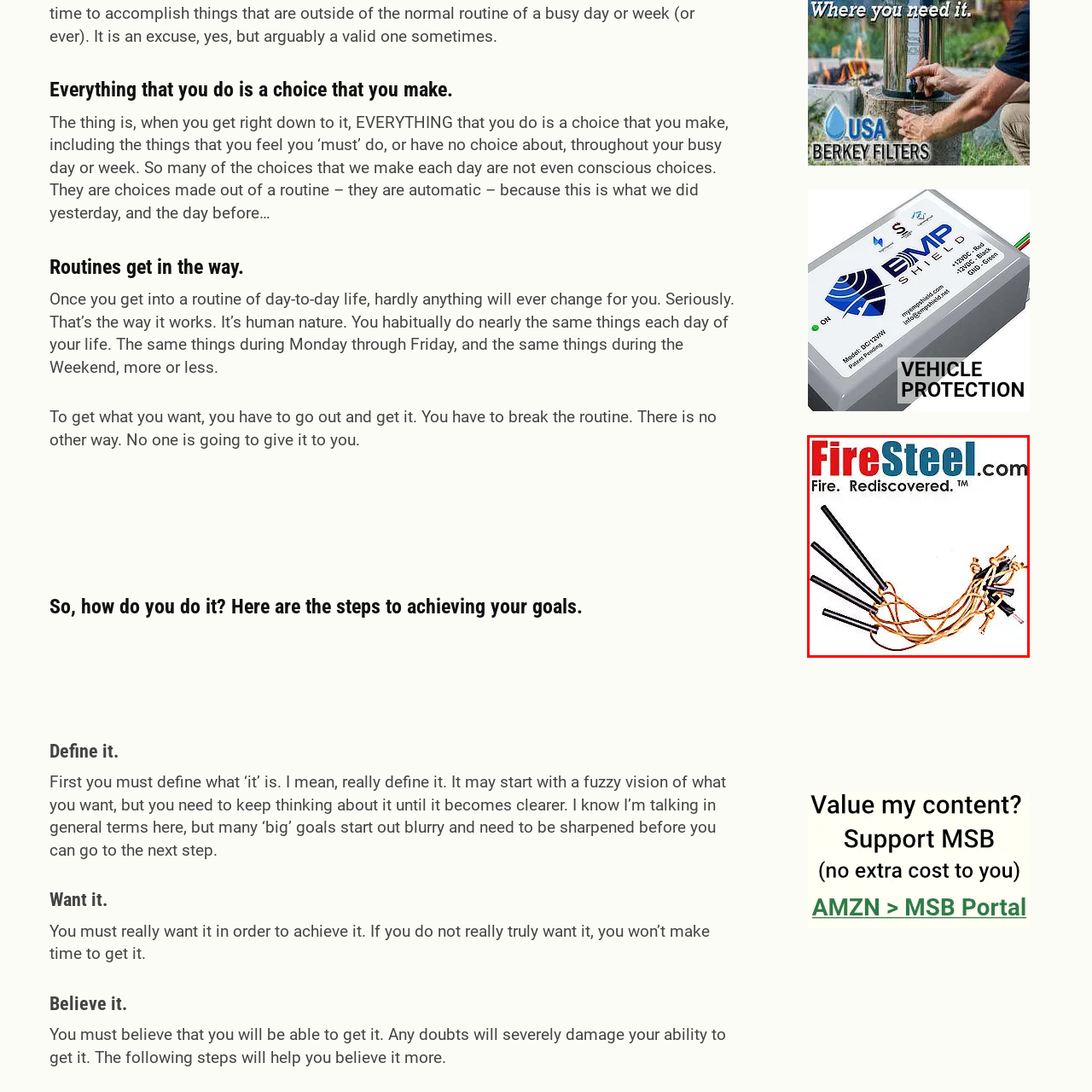Describe in detail what you see in the image highlighted by the red border.

The image showcases a fire-starting tool from FireSteel.com, prominently illustrating their brand. The product features multiple black fire starter rods connected by a series of durable, twisted cords. This design emphasizes practicality, suggesting easy handling and effective use in wilderness or emergency situations. The tagline "Fire. Rediscovered." highlights a focus on innovative fire-starting solutions. The company’s name is boldly displayed in red and blue, further enhancing brand recognition and conveying a sense of reliability and adventure associated with outdoor activities.